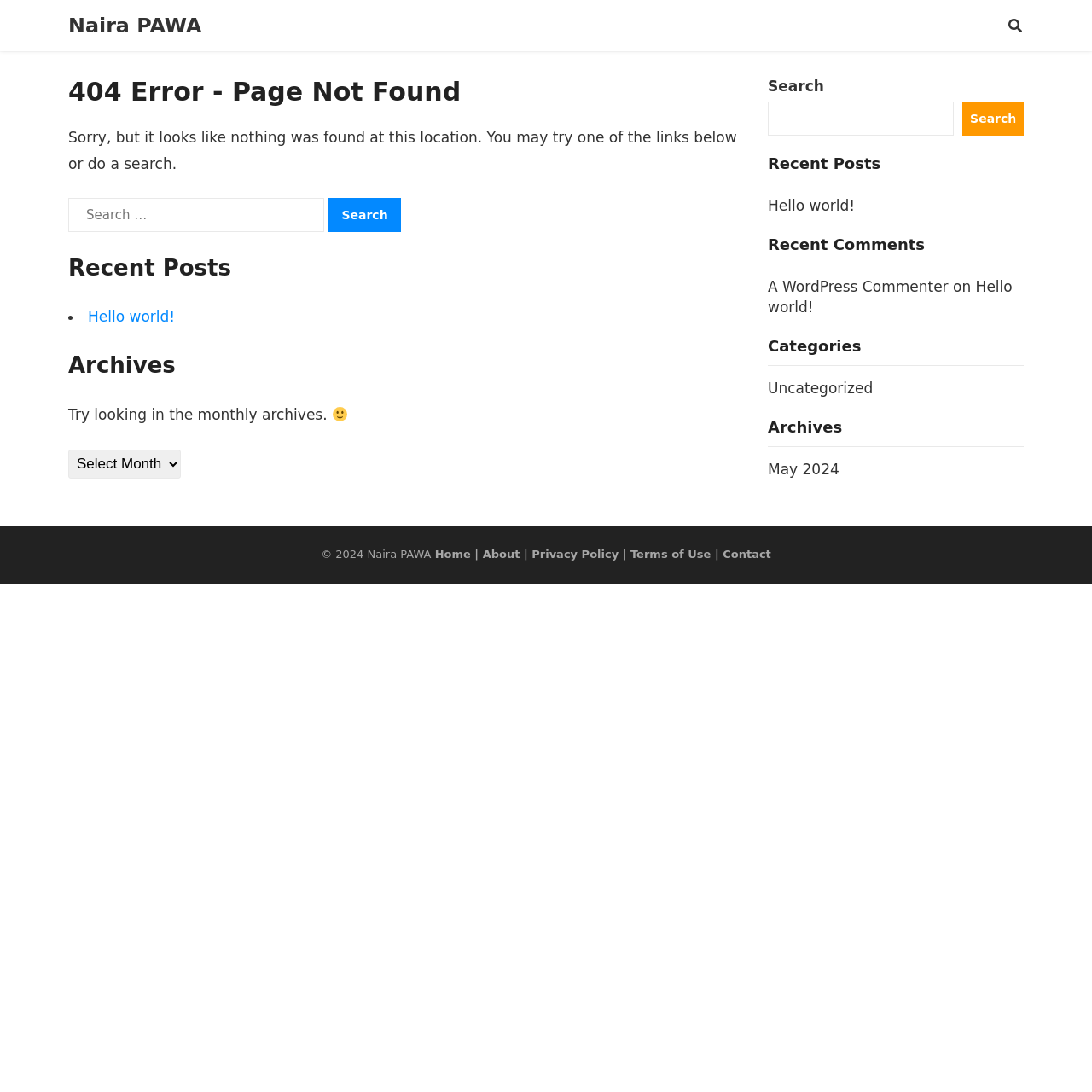What is the name of the website?
Utilize the image to construct a detailed and well-explained answer.

The name of the website is located in the header section of the page, which is indicated by the 'heading' element with the text 'Naira PAWA'. This text is also repeated in the footer section of the page, which further confirms that 'Naira PAWA' is the name of the website.